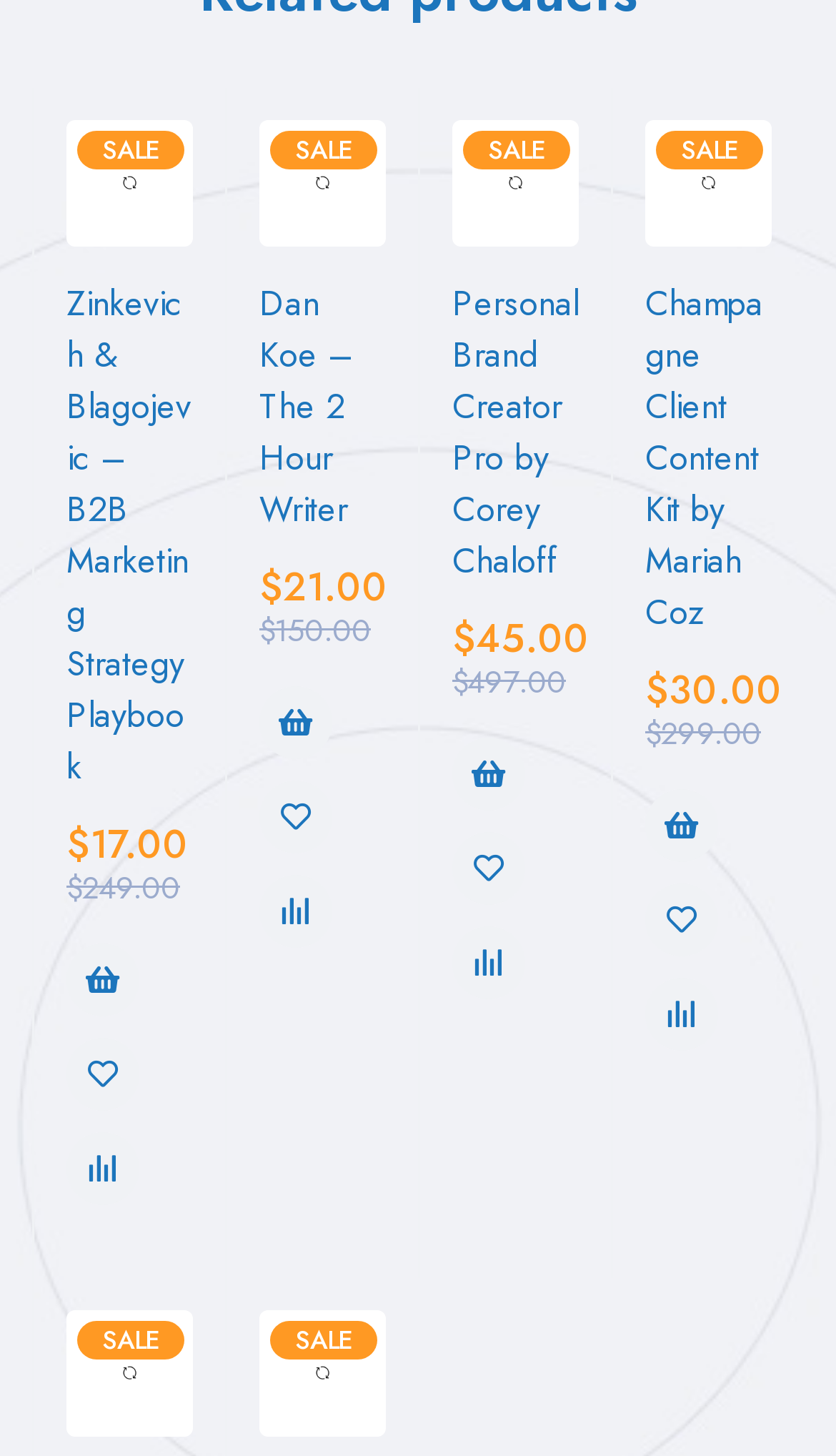Determine the coordinates of the bounding box that should be clicked to complete the instruction: "Close the alert". The coordinates should be represented by four float numbers between 0 and 1: [left, top, right, bottom].

None